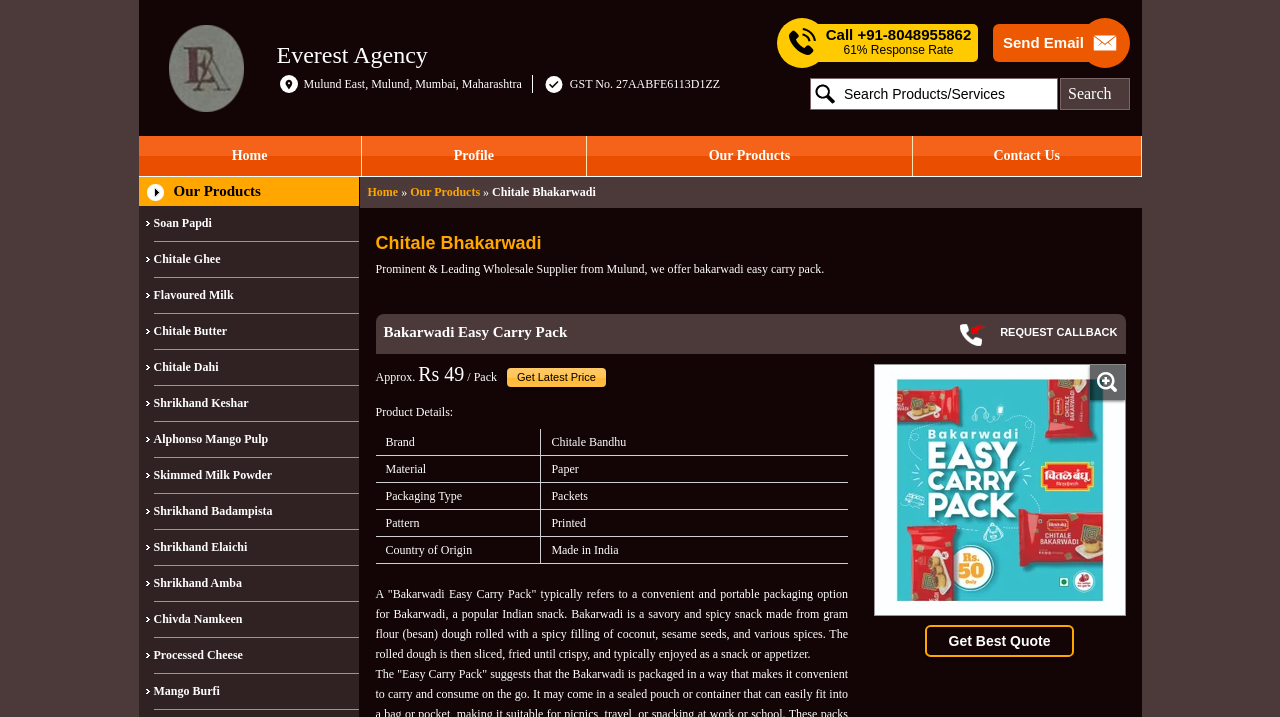What is the material of the packaging?
Refer to the screenshot and respond with a concise word or phrase.

Paper